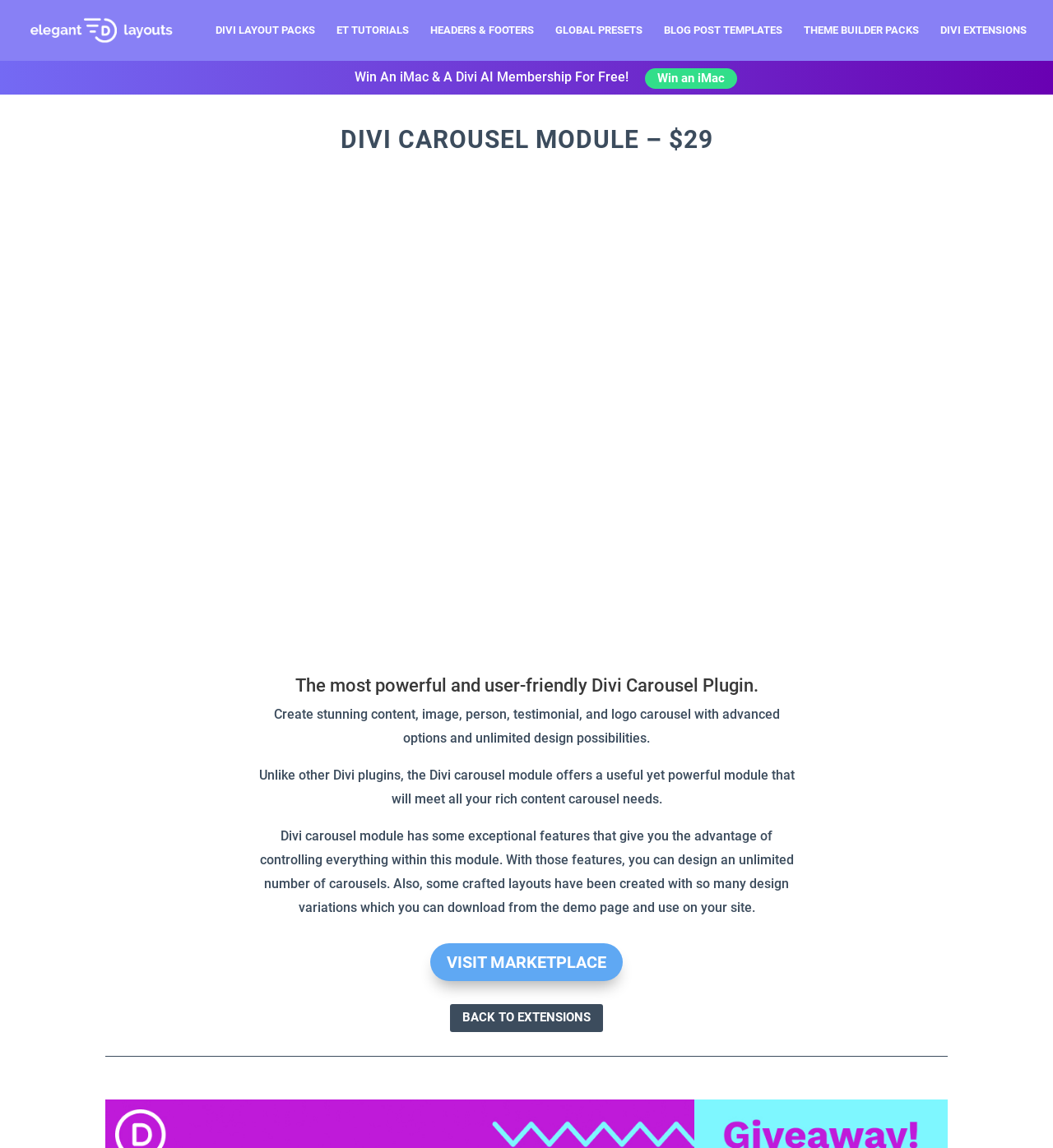Highlight the bounding box coordinates of the element you need to click to perform the following instruction: "Check out July 2021."

None